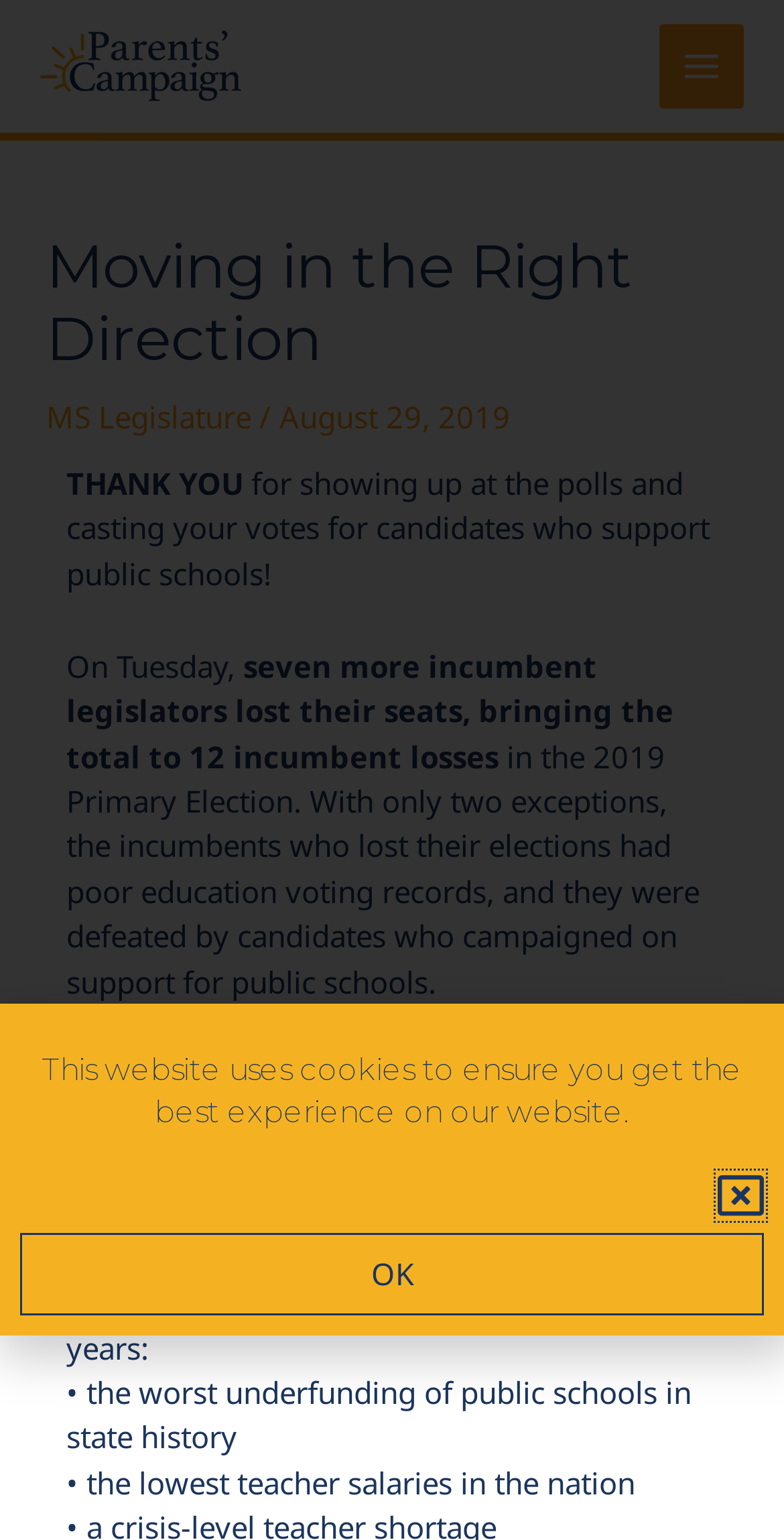How many incumbent losses are mentioned in the text?
Based on the image, answer the question with as much detail as possible.

I found the answer by reading the text on the webpage, which mentions 'seven more incumbent legislators lost their seats, bringing the total to 12'. This suggests that there were 12 incumbent losses in total.